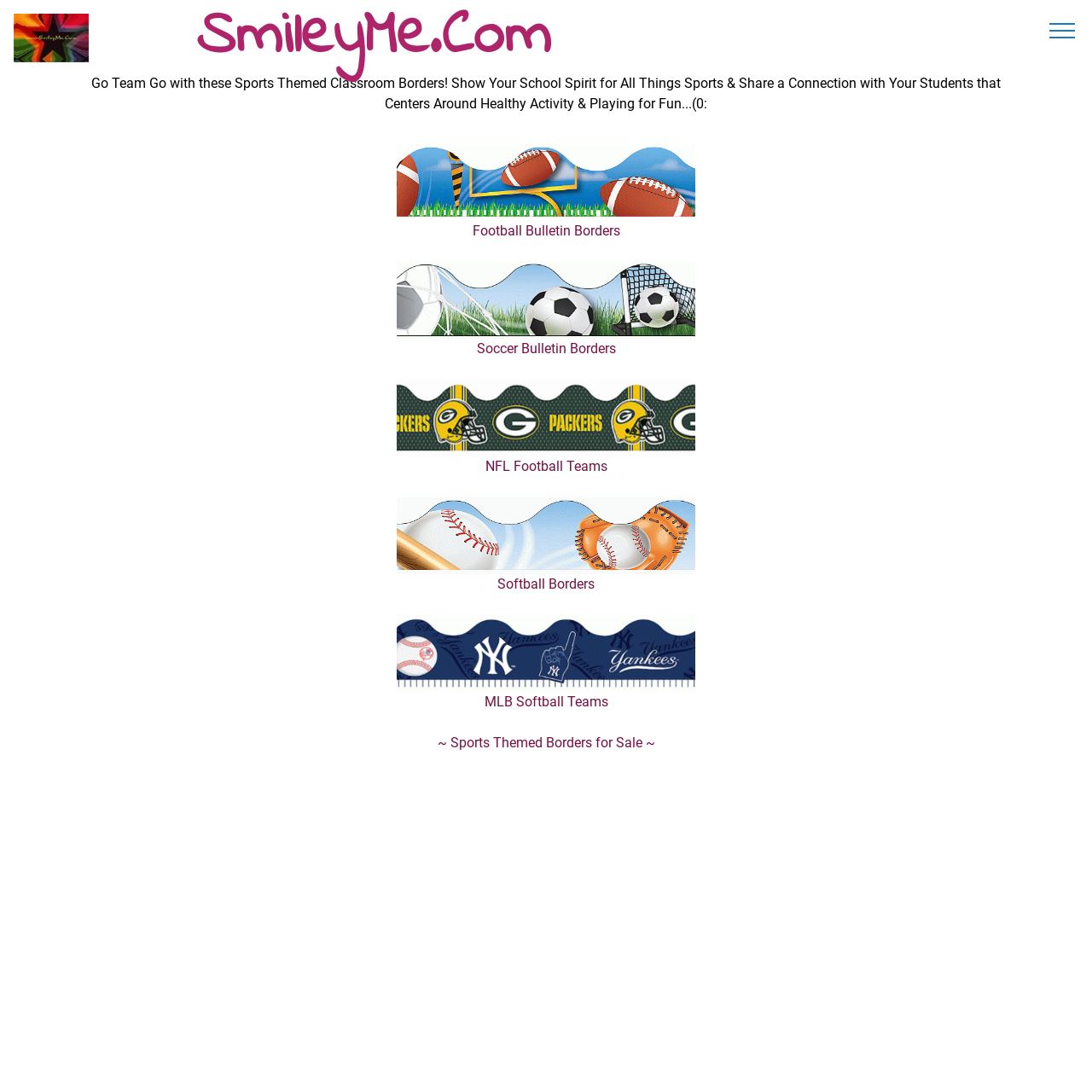Given the element description, predict the bounding box coordinates in the format (top-left x, top-left y, bottom-right x, bottom-right y), using floating point numbers between 0 and 1: NFL Football Teams

[0.078, 0.348, 0.922, 0.434]